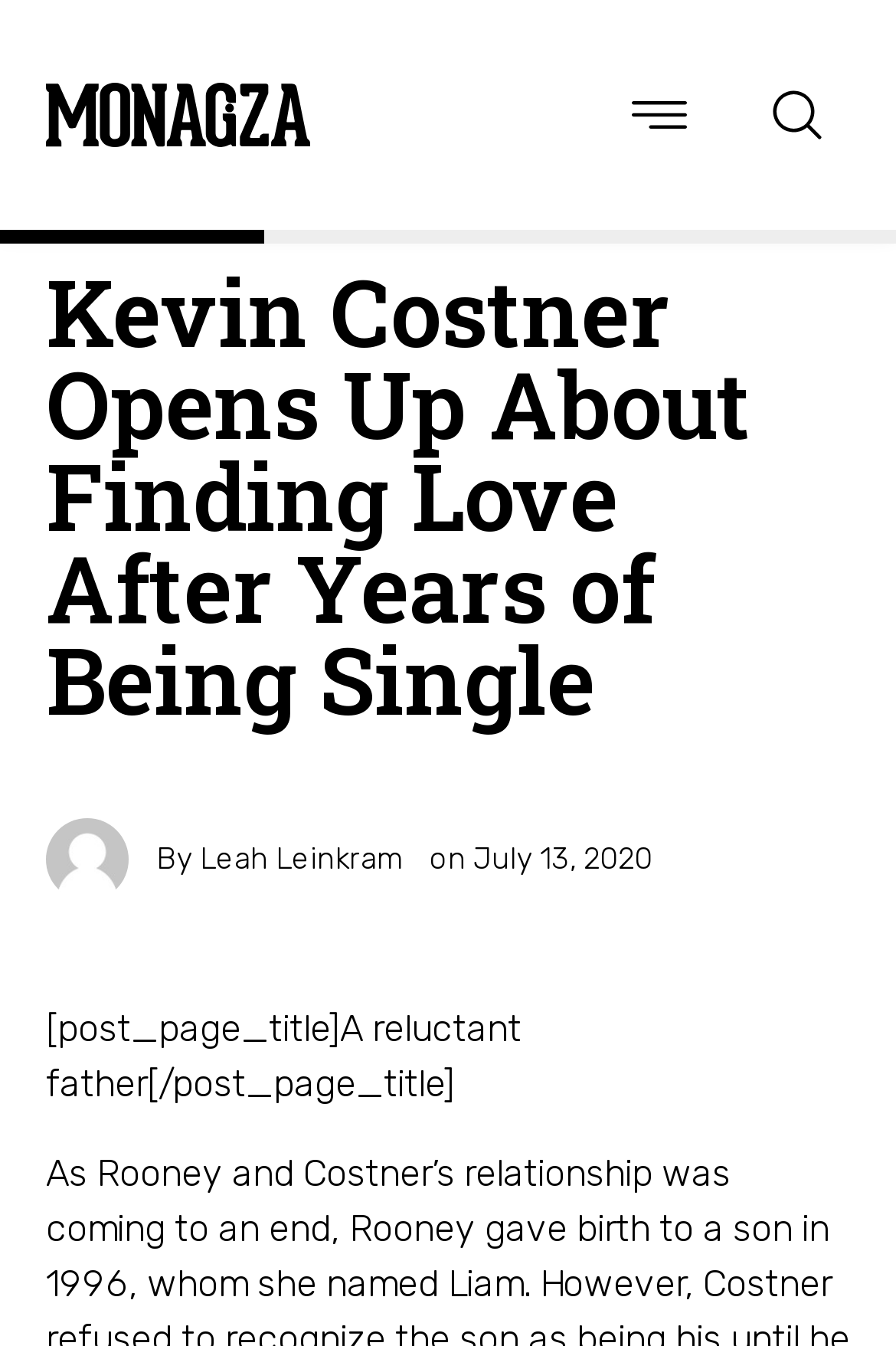Give a one-word or phrase response to the following question: Who is the author of the article?

Not specified